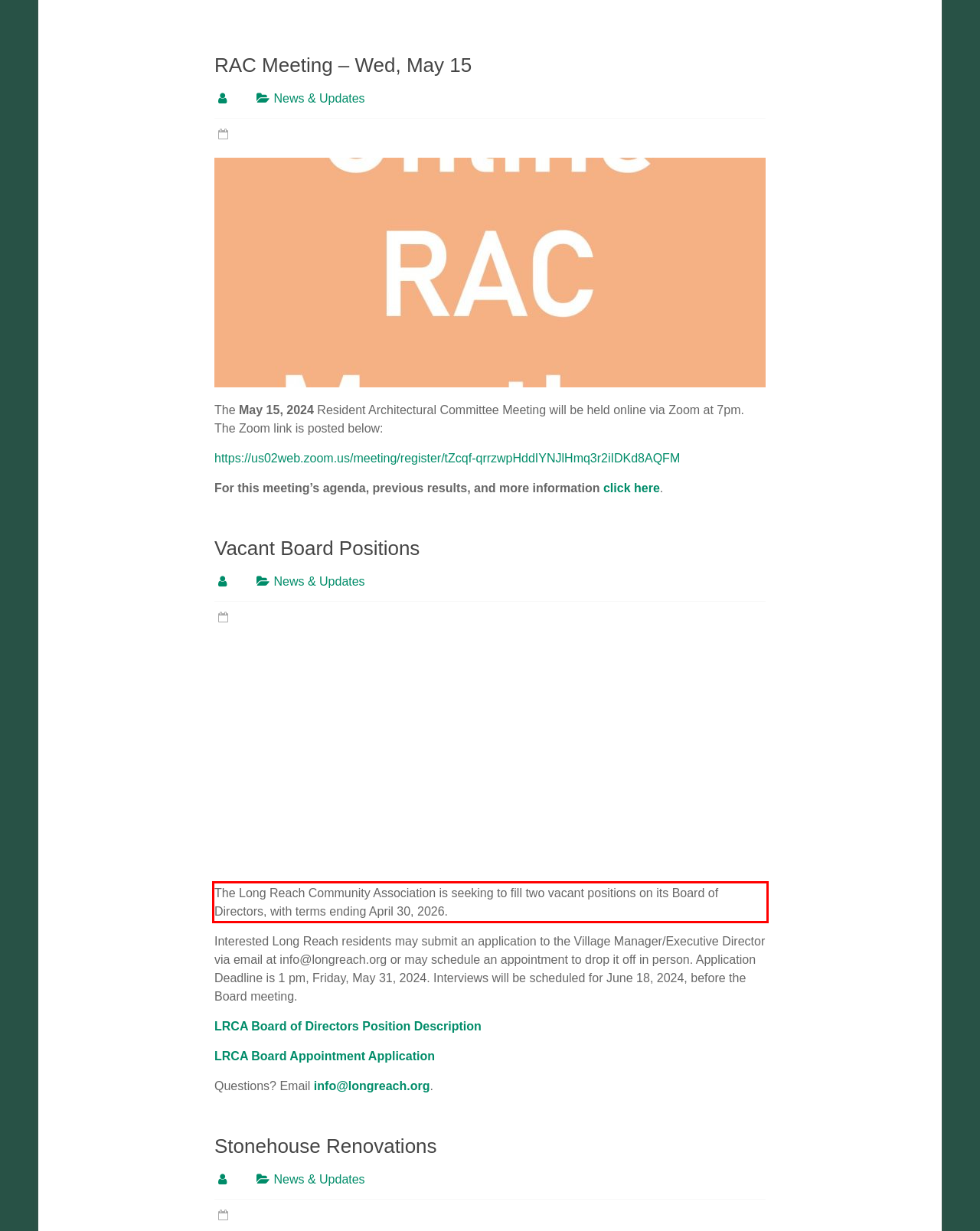Identify and extract the text within the red rectangle in the screenshot of the webpage.

The Long Reach Community Association is seeking to fill two vacant positions on its Board of Directors, with terms ending April 30, 2026.